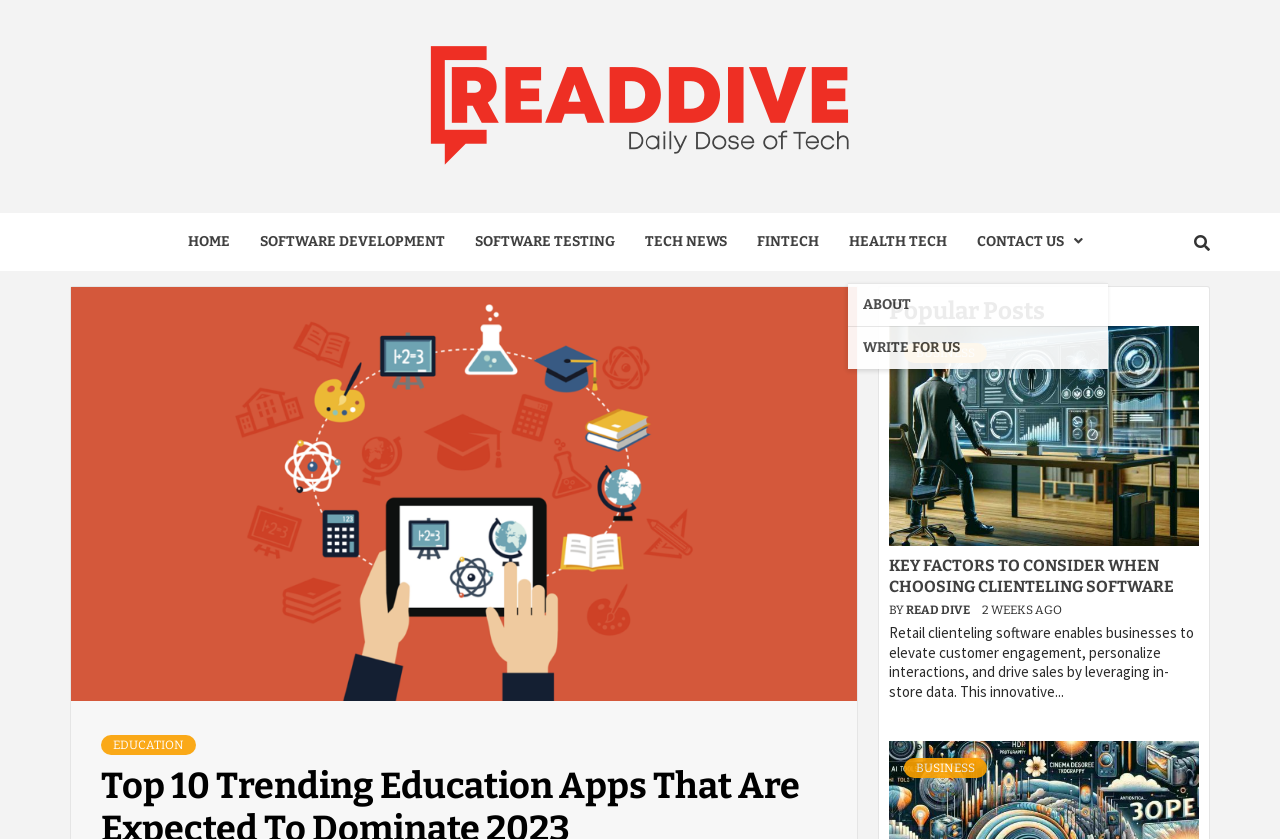What is the topic of the popular post?
Provide a fully detailed and comprehensive answer to the question.

I looked at the section labeled 'Popular Posts' and found a heading with the mentioned topic. It appears to be a title of an article or blog post.